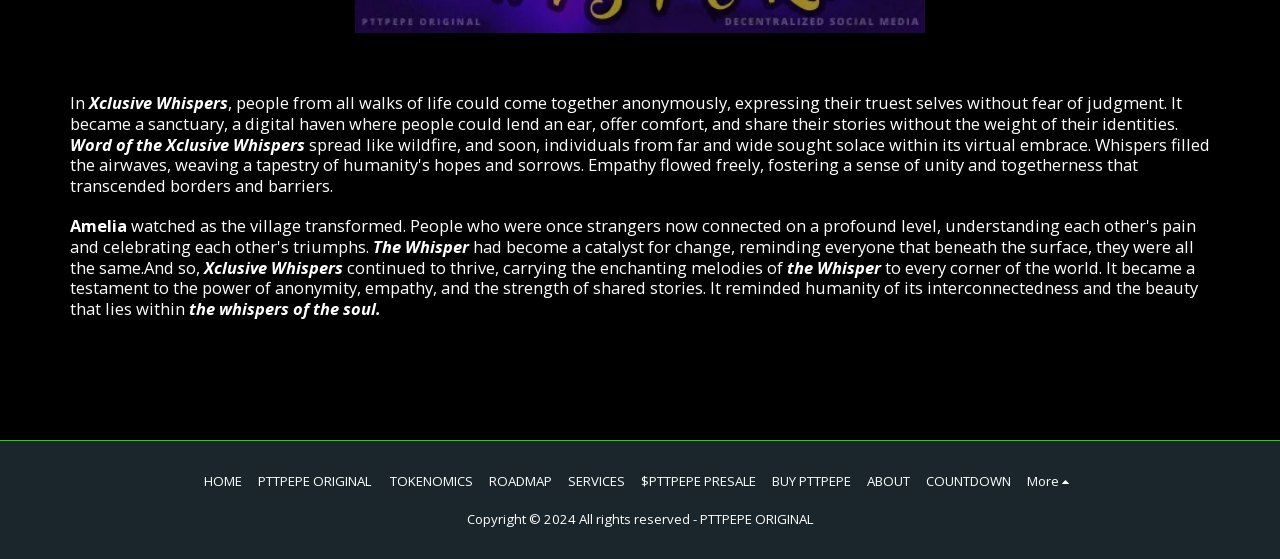What is the year of copyright mentioned on the webpage?
Refer to the image and provide a thorough answer to the question.

I found the copyright text at the bottom of the webpage, which mentions 'Copyright © 2024 All rights reserved'.